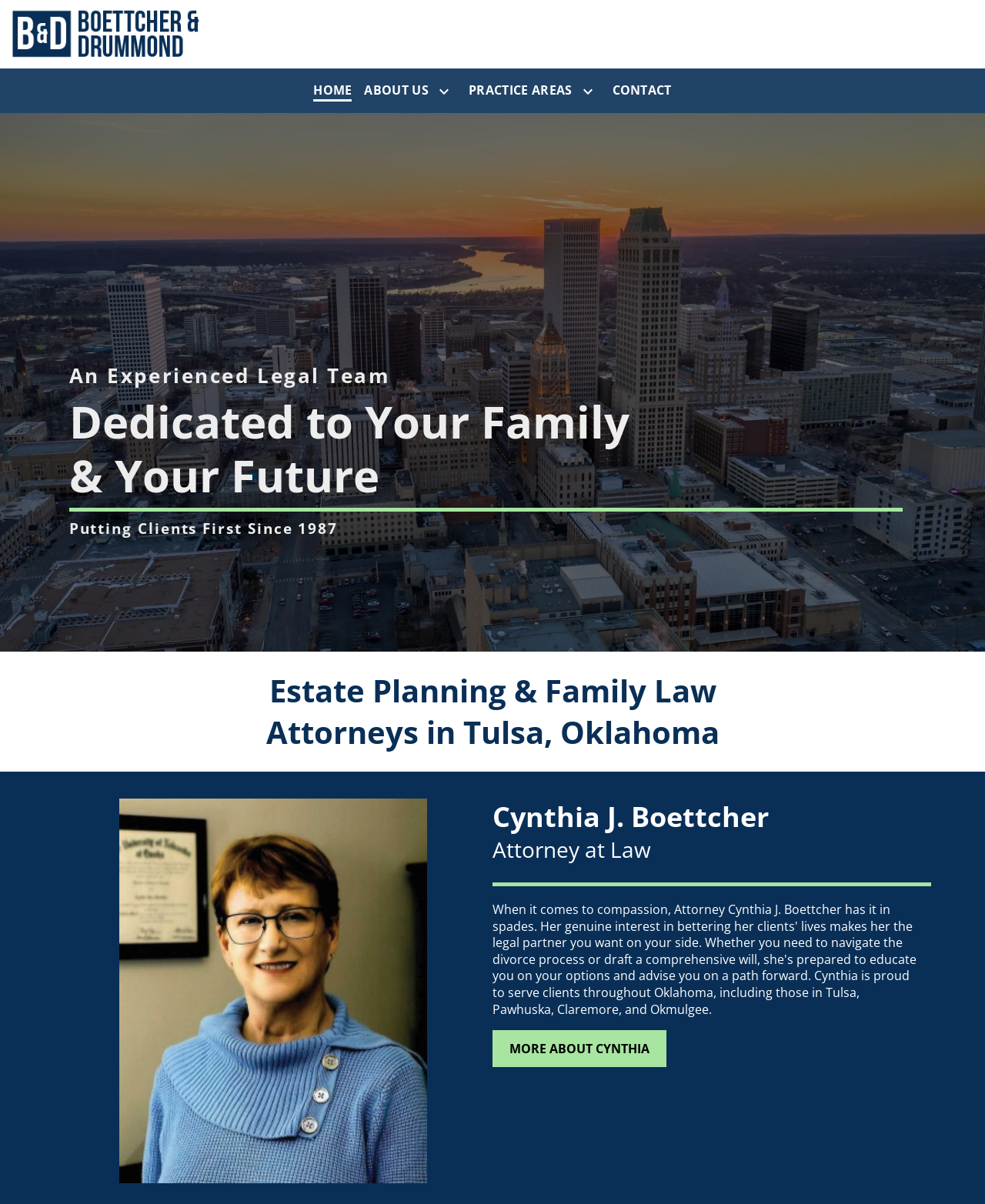Please identify the bounding box coordinates of the element that needs to be clicked to execute the following command: "Learn about Local SEO for Pressure Washing Business". Provide the bounding box using four float numbers between 0 and 1, formatted as [left, top, right, bottom].

None